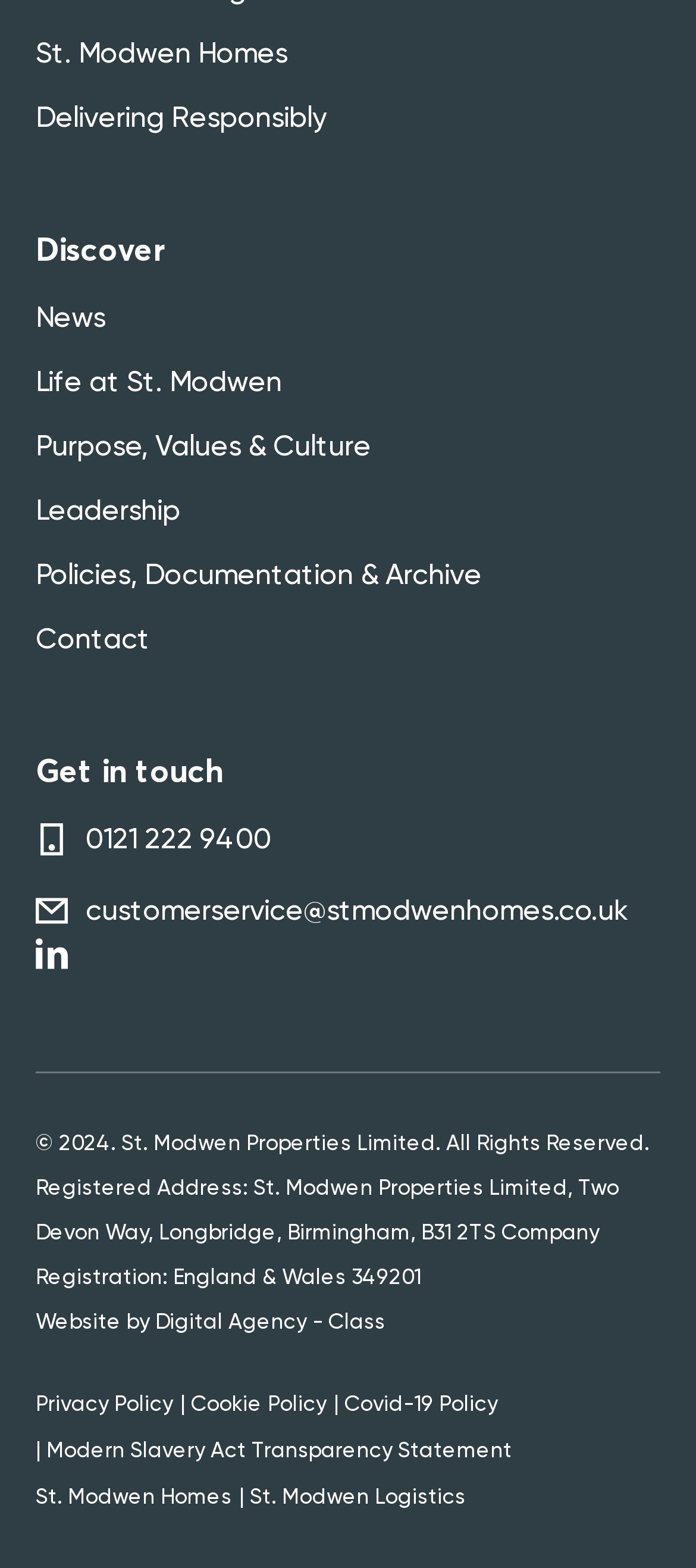Pinpoint the bounding box coordinates of the area that must be clicked to complete this instruction: "Click on 'Discover'".

[0.051, 0.144, 0.949, 0.173]